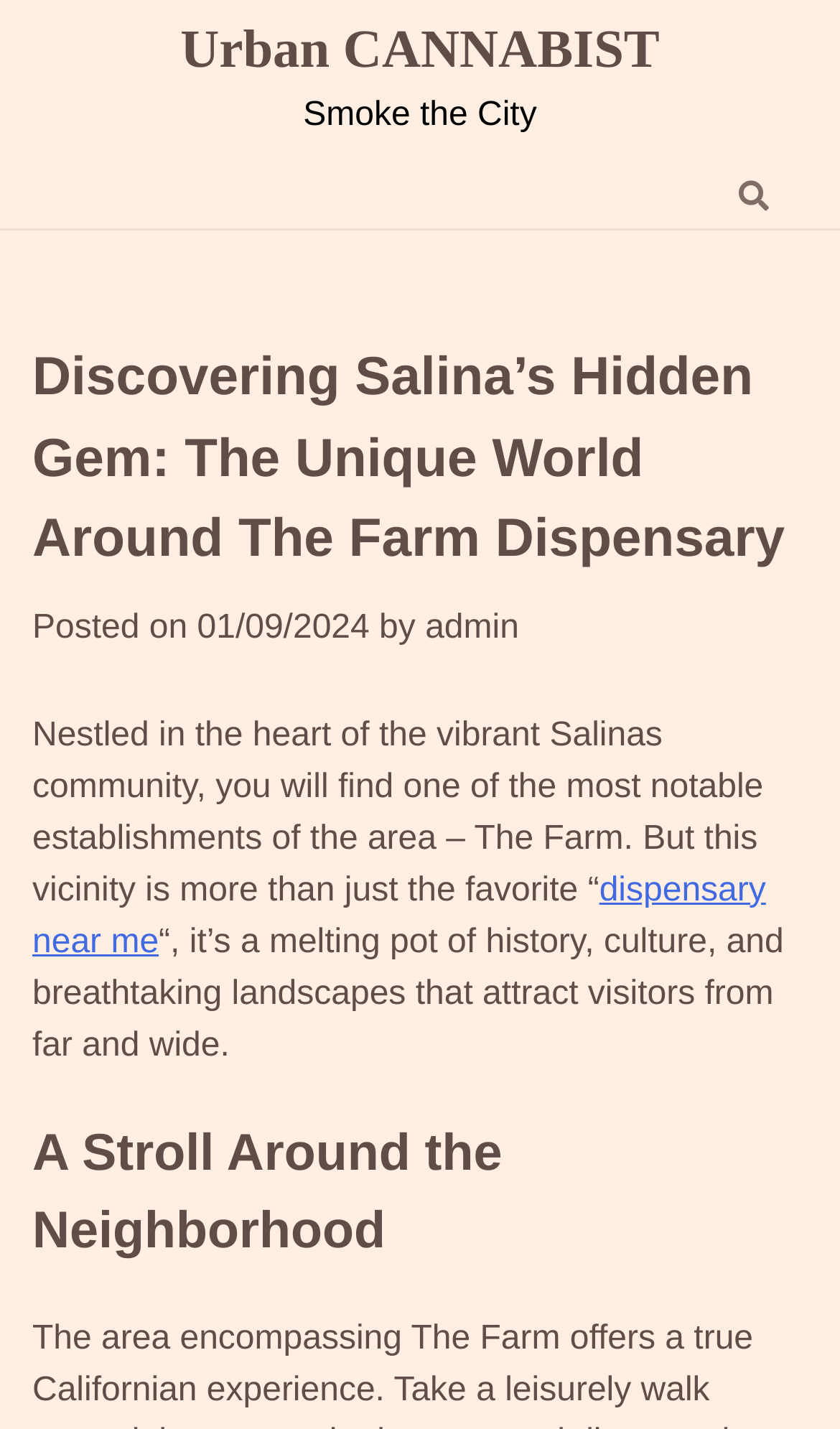Determine the bounding box for the UI element as described: "Urban CANNABIST". The coordinates should be represented as four float numbers between 0 and 1, formatted as [left, top, right, bottom].

[0.215, 0.015, 0.785, 0.056]